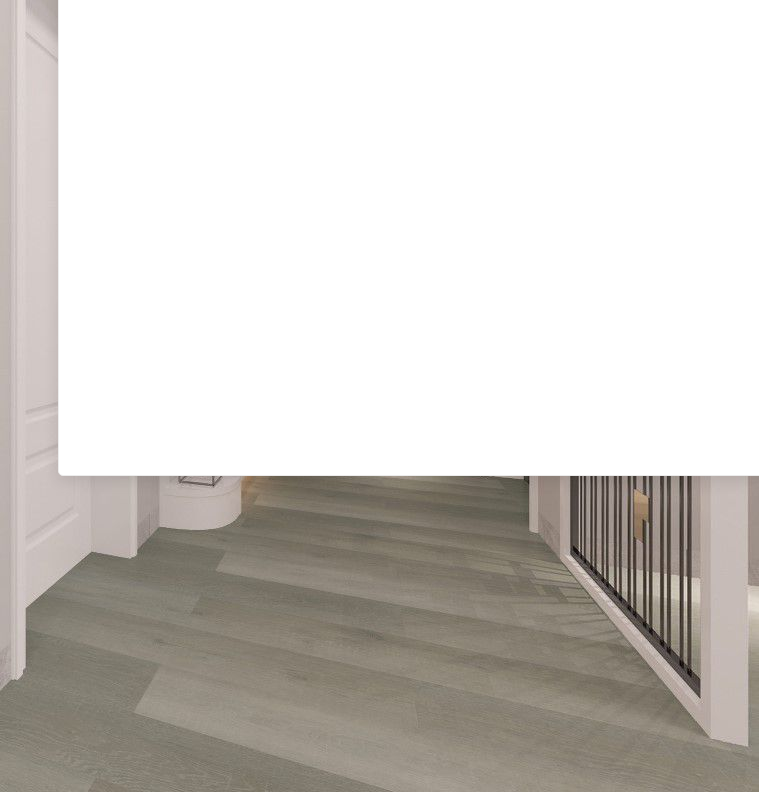Identify and describe all the elements present in the image.

The image showcases an elegant interior that appears to be part of a modern home or building. The scene is characterized by a spacious hallway featuring smooth, light-colored wooden flooring that adds to the contemporary aesthetic. On the left side, there's a structure resembling a panel or door, hinting at an organized layout. Subtle details such as a corner element near the floor enhance the overall design, while the walls are rendered in a soft, neutral tone that complements the flooring.

The area exhibits a seamless integration of architectural elements, suggesting a focus on both functionality and stylish design. A railing is visible on the right side of the image, indicating a multi-level space or possibly a staircase leading to an upper area. This setup not only provides safety but also adds a visual element that contributes to the hallway's open feel. Overall, the ambiance conveys a sense of modern luxury and is suitable for a variety of purposes, including residential or commercial settings.